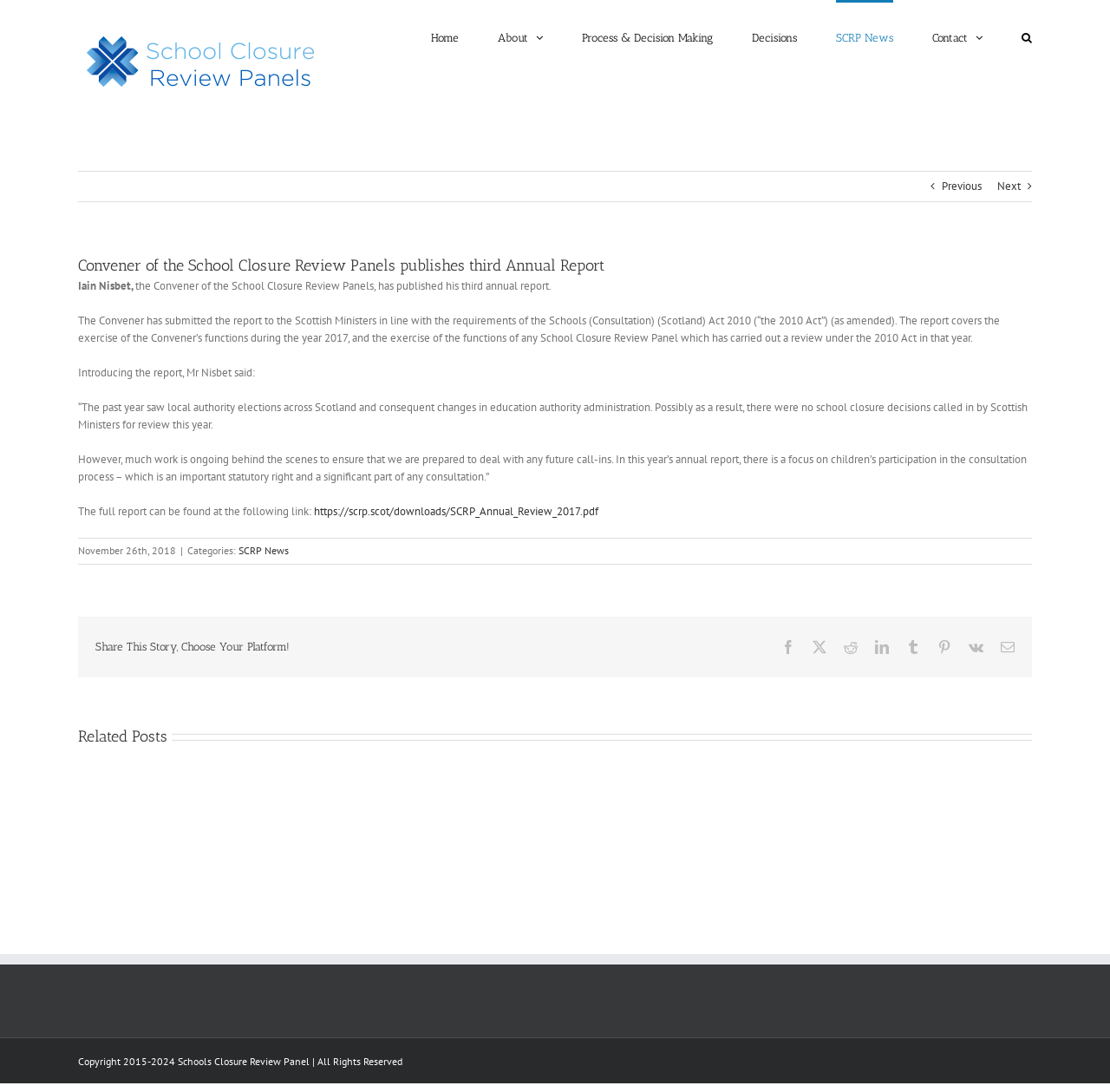Describe all the significant parts and information present on the webpage.

The webpage is about the Schools Closure Review Panel, with a logo at the top left corner. Below the logo, there is a main navigation menu with links to "Home", "About", "Process & Decision Making", "Decisions", "SCRP News", and "Contact". 

The main content area is divided into two sections. The top section has a heading "Convener of the School Closure Review Panels publishes third Annual Report" and a series of paragraphs describing the report. The report is introduced by Iain Nisbet, the Convener of the School Closure Review Panels, who highlights the focus on children's participation in the consultation process. There is also a link to download the full report.

Below the report introduction, there are links to share the story on various social media platforms, including Facebook, Twitter, Reddit, LinkedIn, Tumblr, Pinterest, Vk, and Email.

The second section is titled "Related Posts" and displays a series of links to other reports and news articles, including the ninth, eighth, and seventh annual reports, as well as an article about Falkirk Primary School closure being referred to the review panel. These links are grouped into five sections, each with a title indicating the number of the related post.

At the bottom of the page, there is a footer section with copyright information and a layout table.